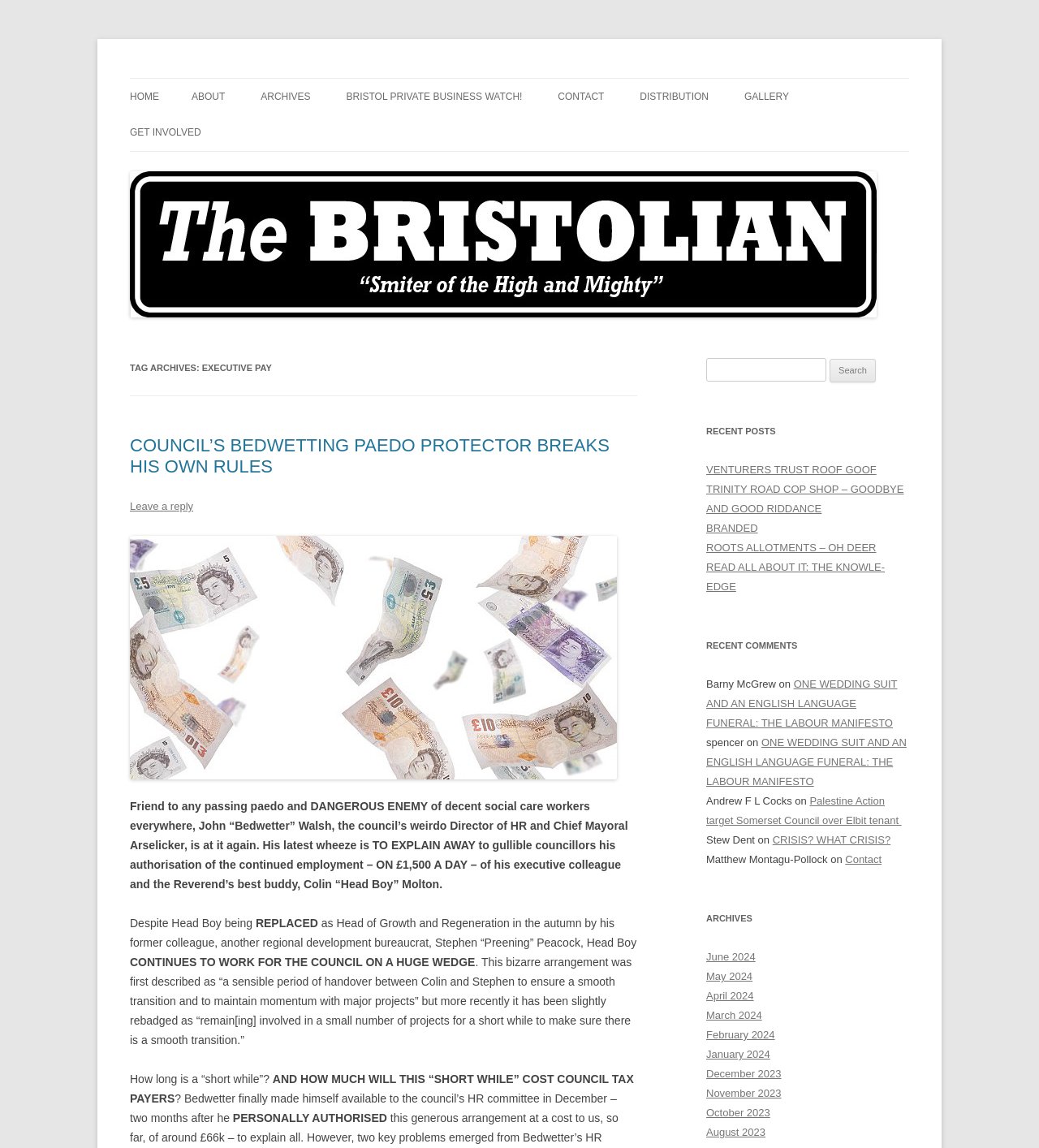Please mark the bounding box coordinates of the area that should be clicked to carry out the instruction: "Search for something".

[0.68, 0.312, 0.795, 0.332]